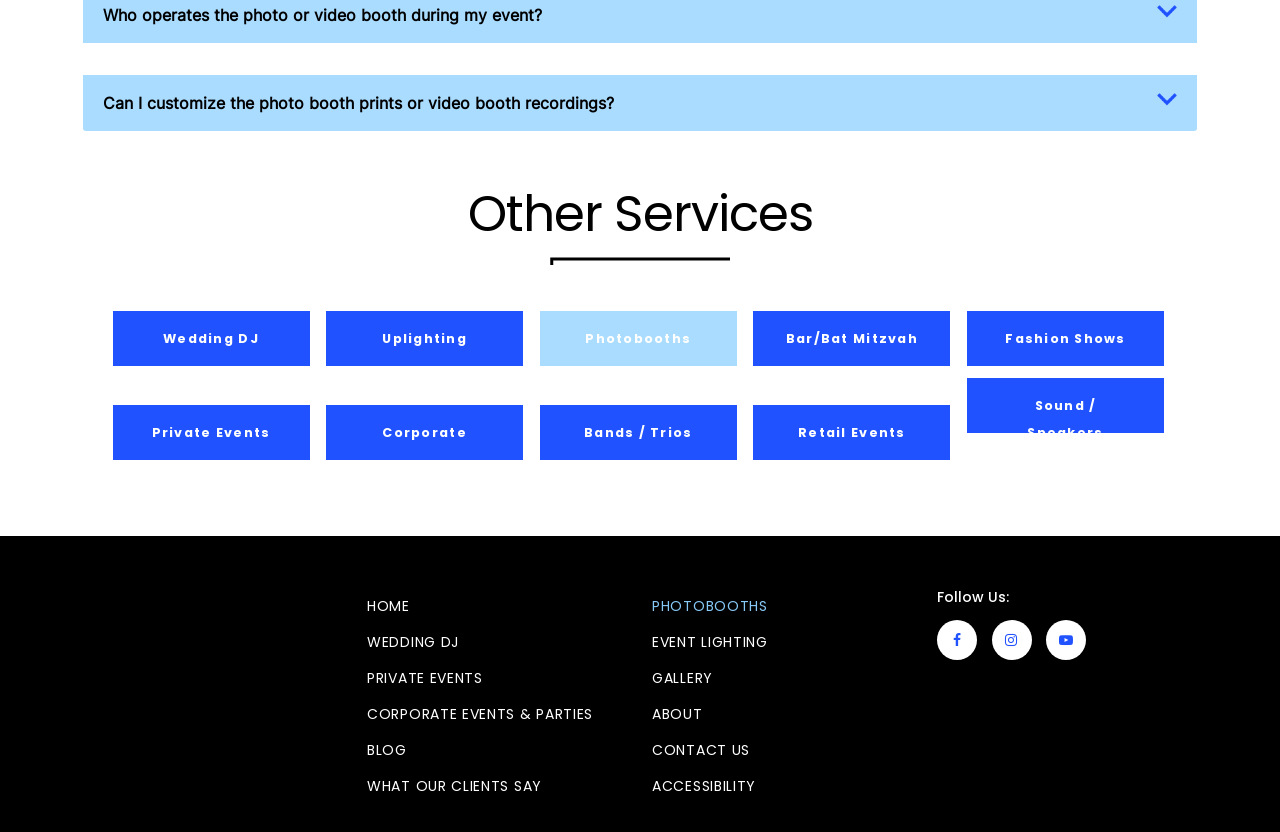Locate the bounding box coordinates of the element that should be clicked to execute the following instruction: "View 'Gallery'".

[0.509, 0.803, 0.557, 0.827]